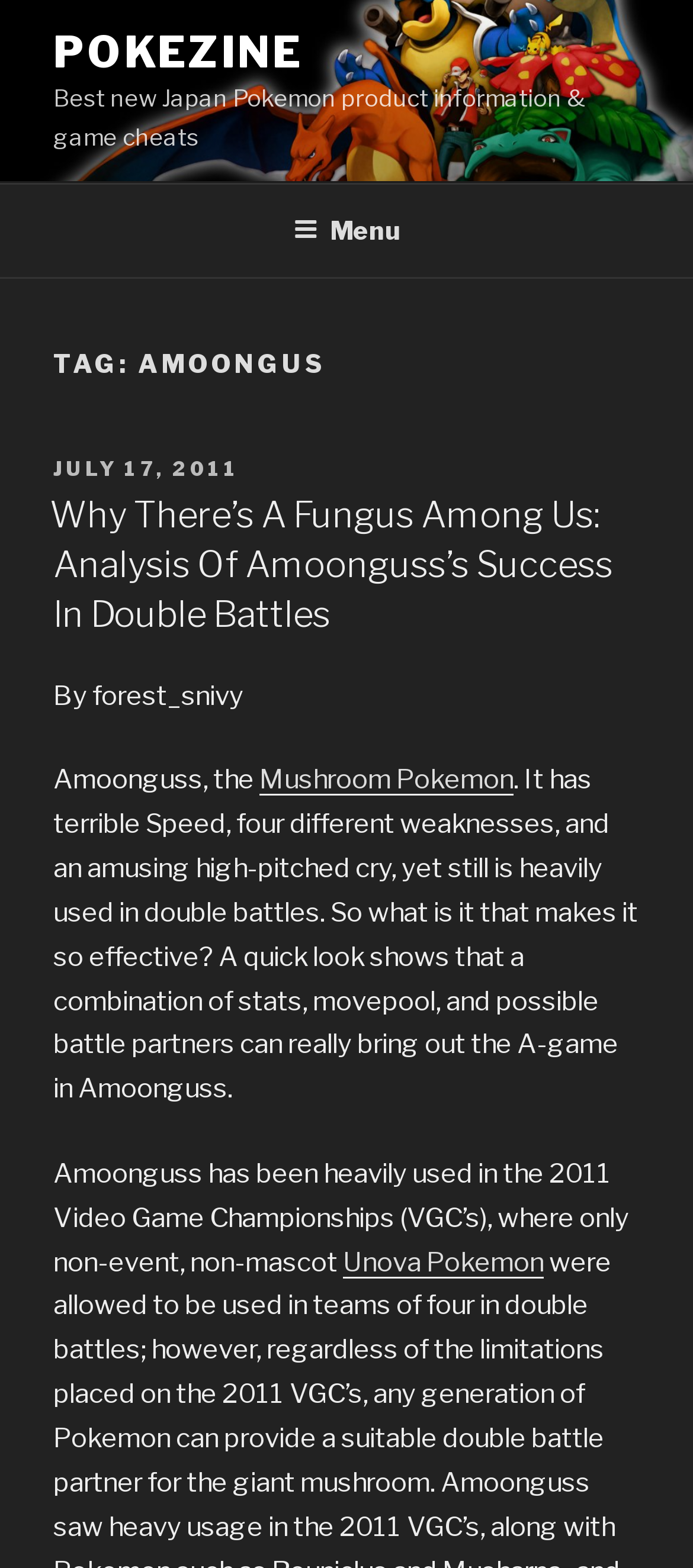What is the name of the Pokémon in the article?
With the help of the image, please provide a detailed response to the question.

The article's title is 'TAG: AMOONGUS' and the content is about analyzing Amoonguss's success in double battles, so the Pokémon in the article is Amoonguss.